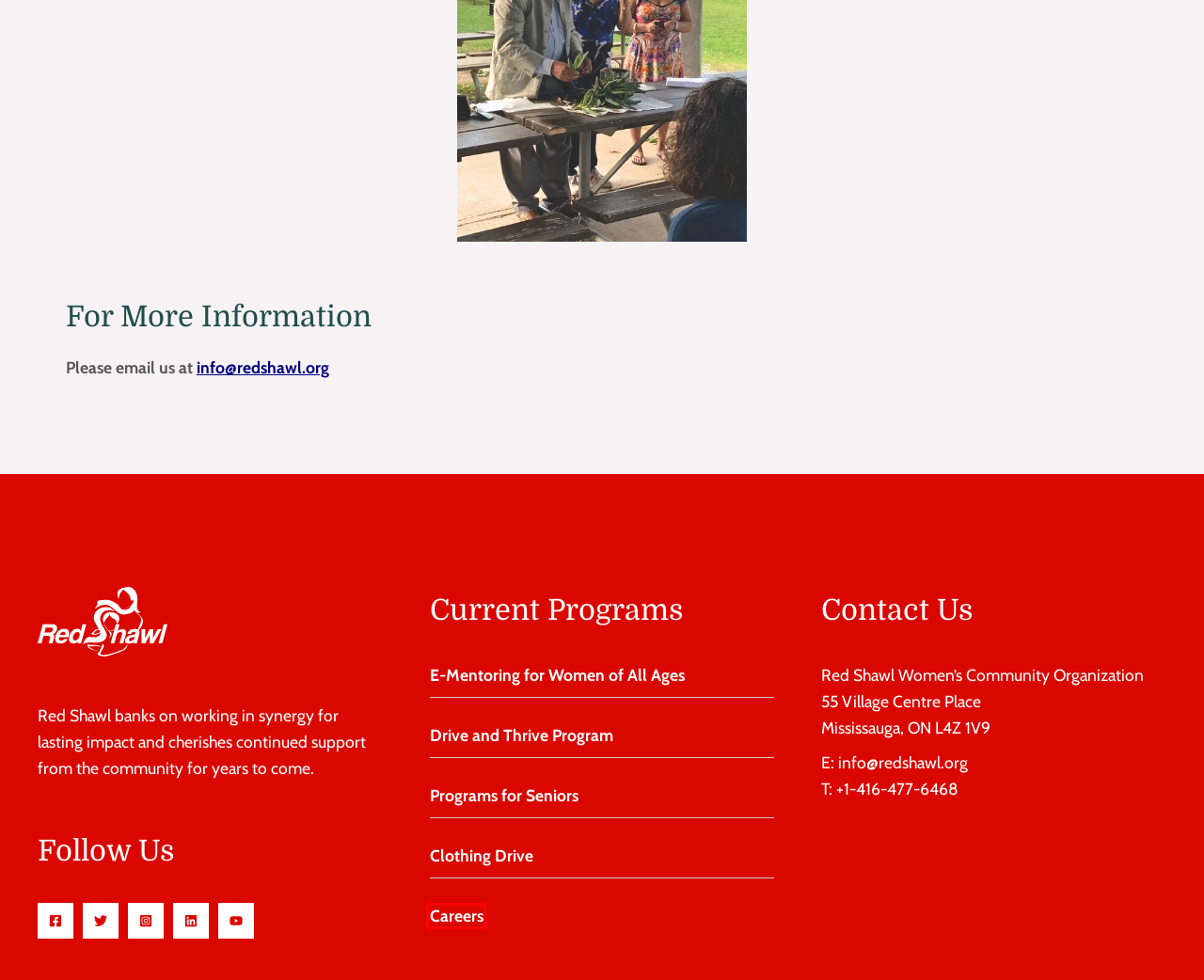A screenshot of a webpage is given, featuring a red bounding box around a UI element. Please choose the webpage description that best aligns with the new webpage after clicking the element in the bounding box. These are the descriptions:
A. Clothing Drive – RedShawl Women's Organization
B. Team – RedShawl Women's Organization
C. Career – RedShawl Women's Organization
D. Gallery – RedShawl Women's Organization
E. Drive & Thrive – RedShawl Women's Organization
F. Upcoming Events – RedShawl Women's Organization
G. About Us – RedShawl Women's Organization
H. E-MENTORING – RedShawl Women's Organization

C